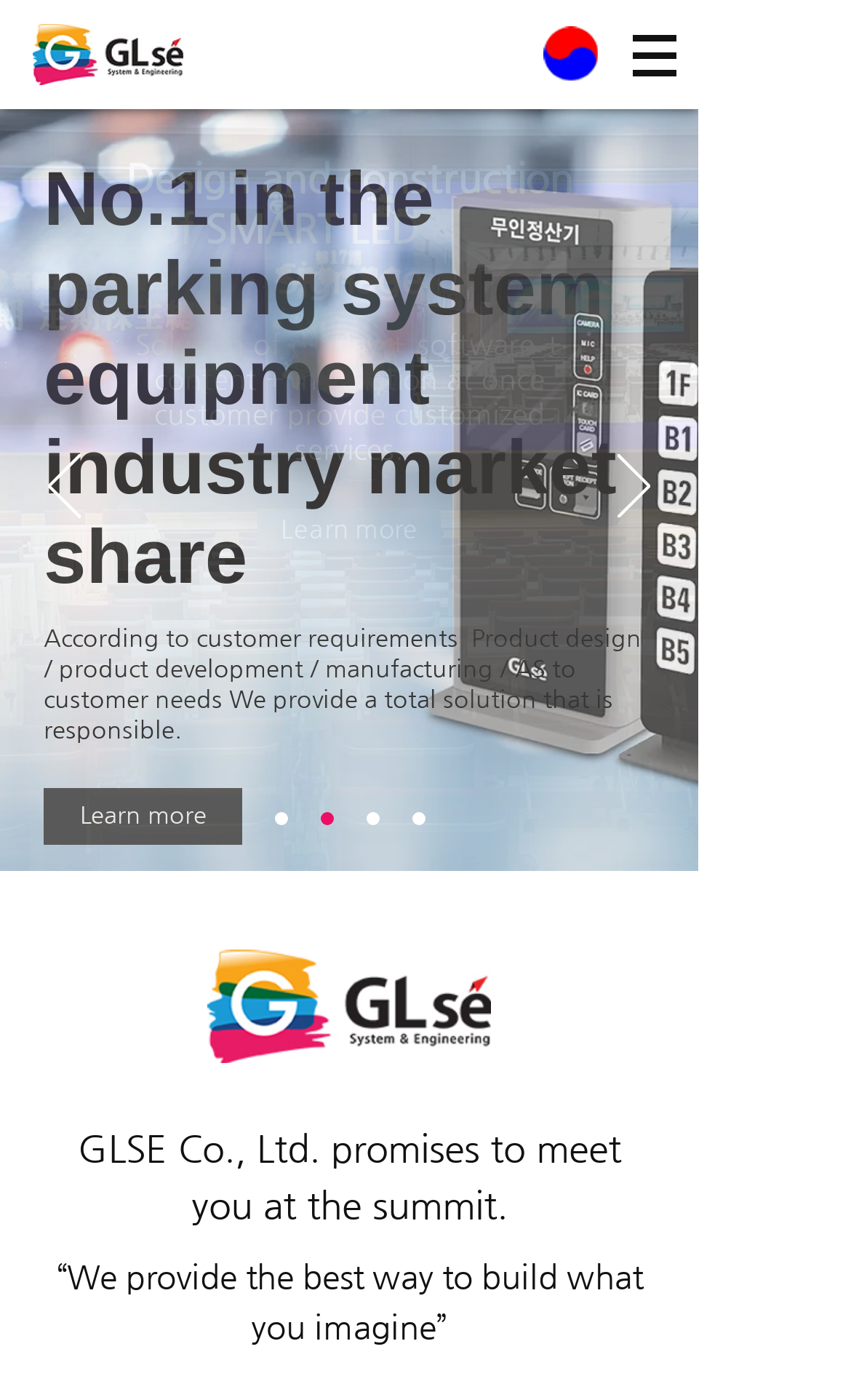Locate the bounding box coordinates of the element's region that should be clicked to carry out the following instruction: "Learn more about SMART LED & LCD Signage". The coordinates need to be four float numbers between 0 and 1, i.e., [left, top, right, bottom].

[0.303, 0.363, 0.518, 0.393]